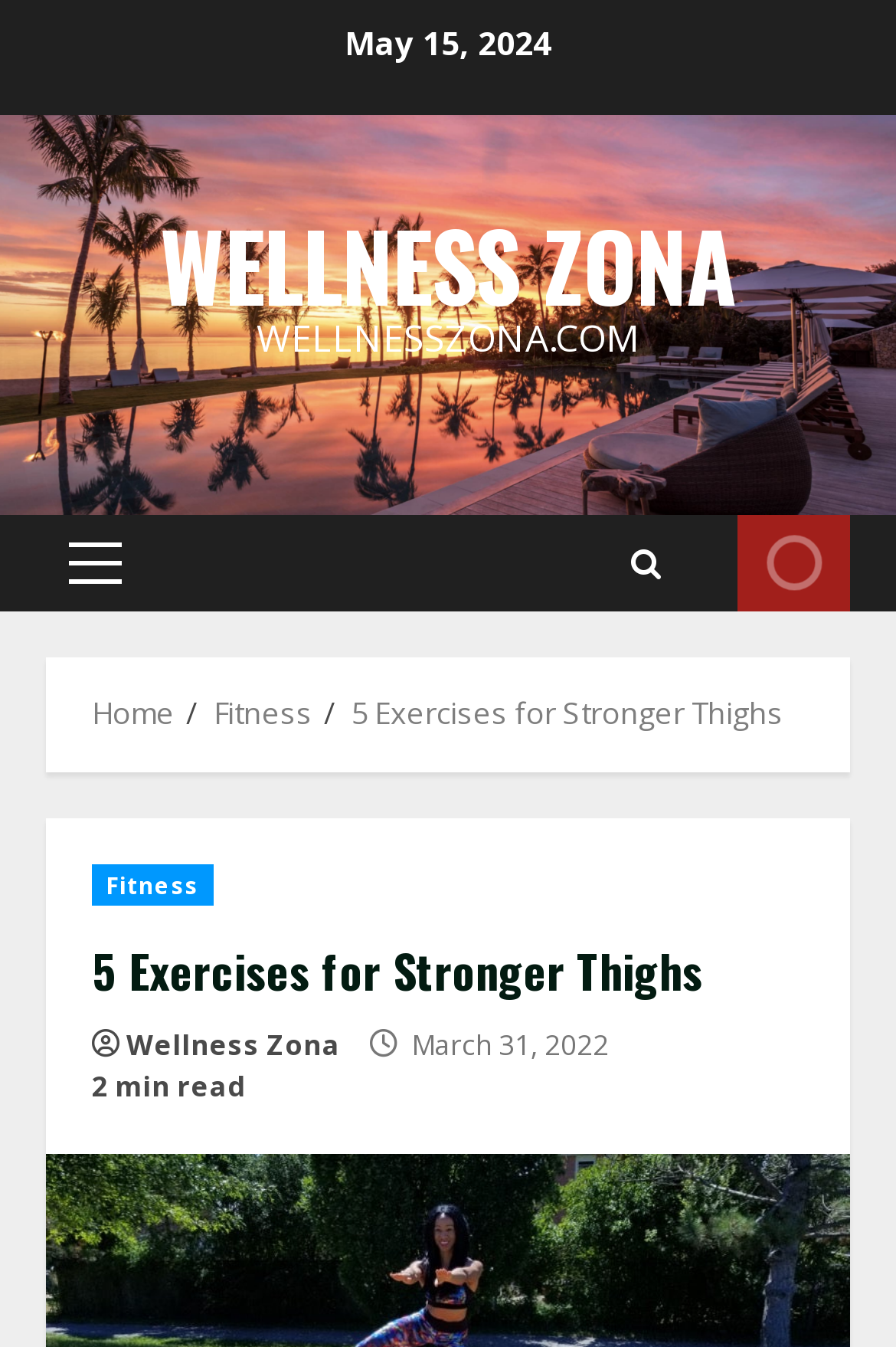From the webpage screenshot, identify the region described by Wellness Zona. Provide the bounding box coordinates as (top-left x, top-left y, bottom-right x, bottom-right y), with each value being a floating point number between 0 and 1.

[0.178, 0.145, 0.822, 0.247]